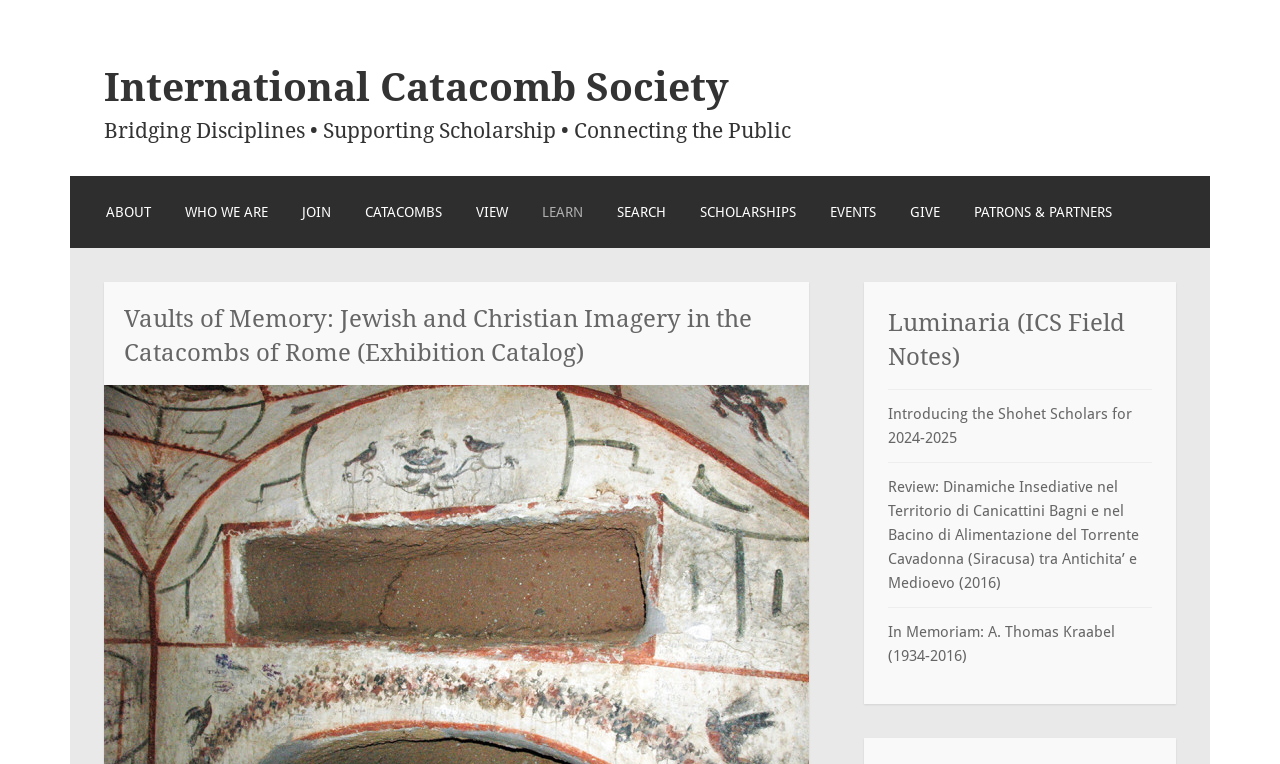Find and generate the main title of the webpage.

International Catacomb Society